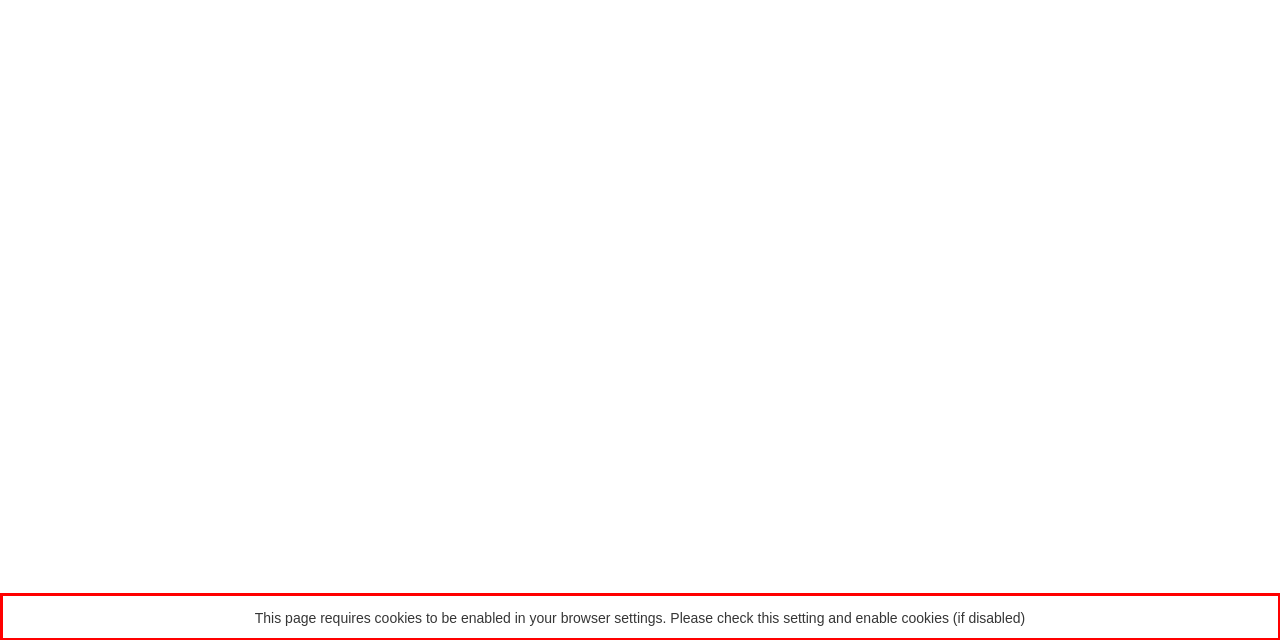Please extract the text content within the red bounding box on the webpage screenshot using OCR.

This page requires cookies to be enabled in your browser settings. Please check this setting and enable cookies (if disabled)